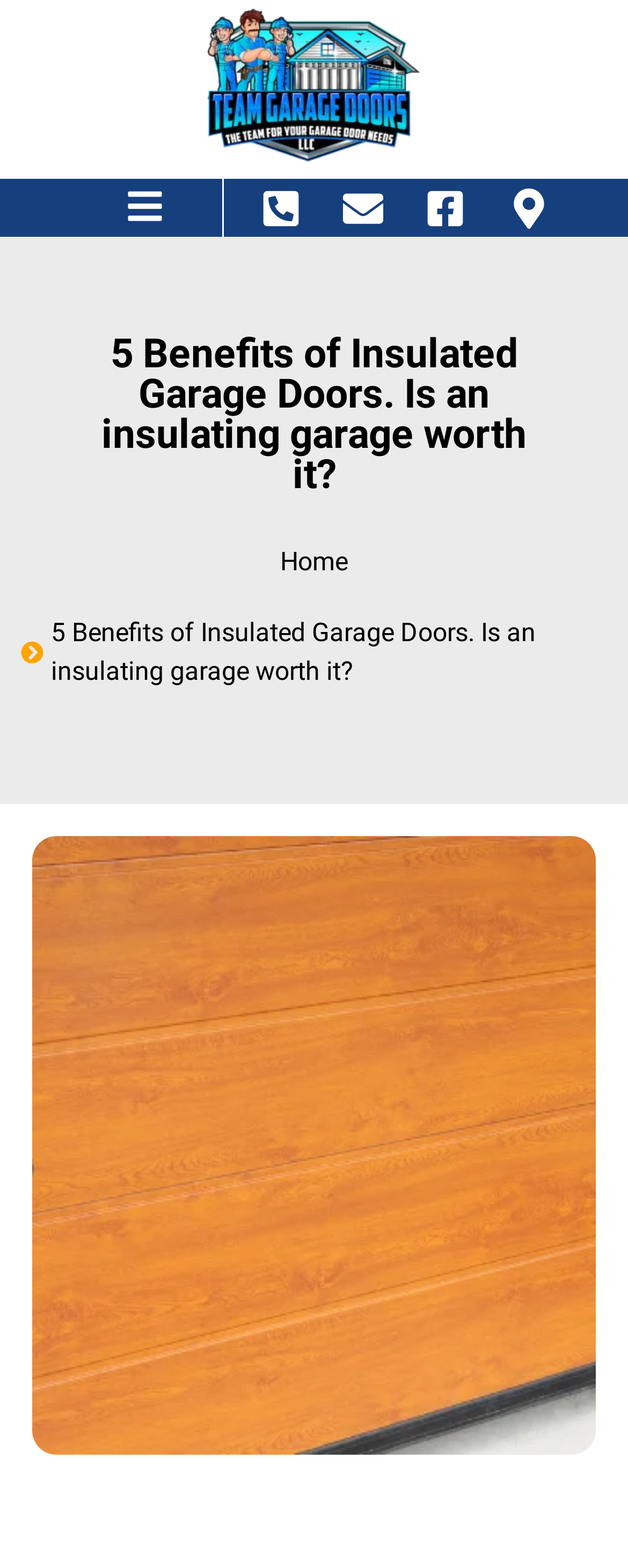What is the purpose of the webpage?
Give a one-word or short phrase answer based on the image.

To discuss benefits of insulated garage doors